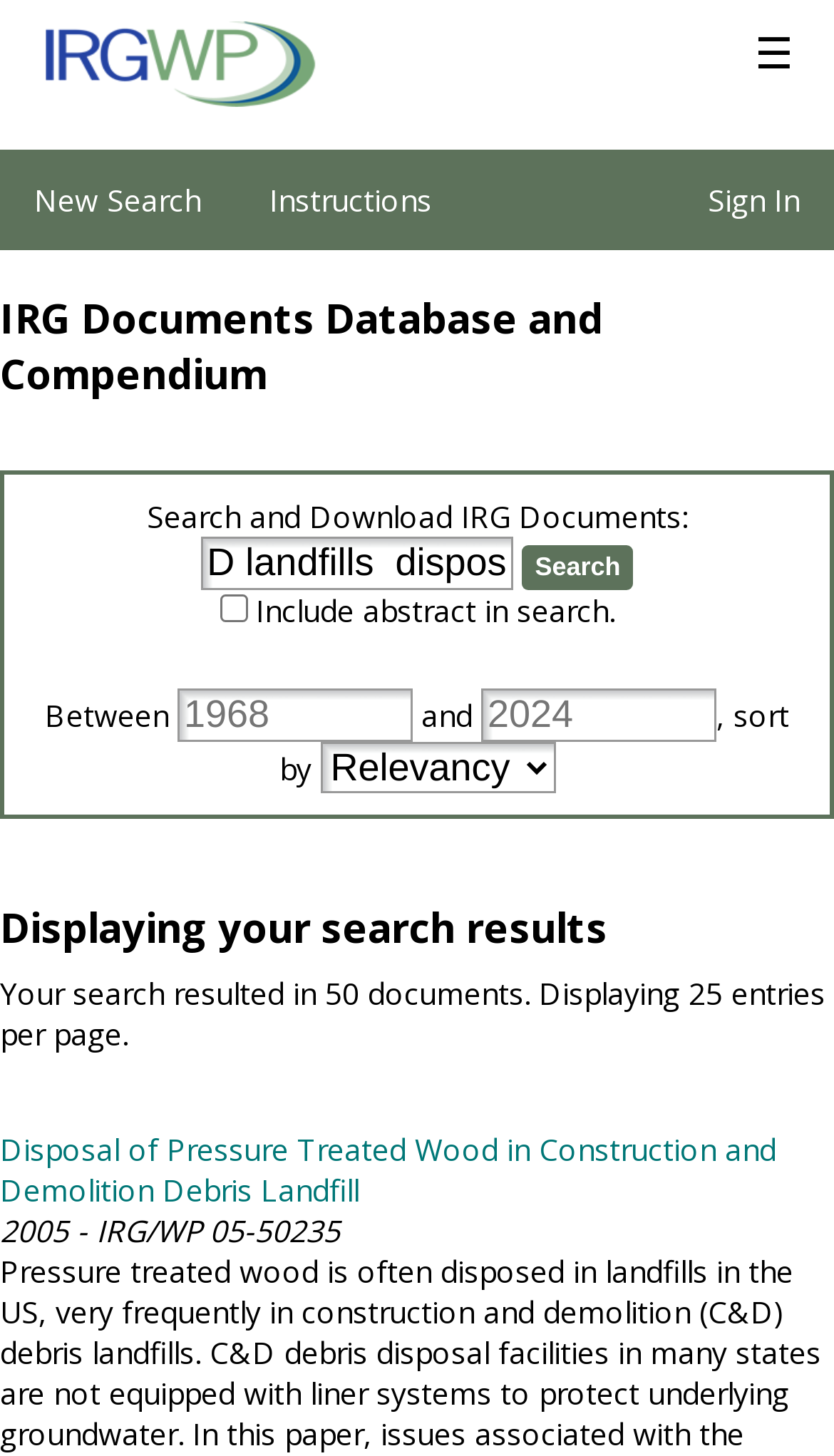Find the bounding box coordinates of the clickable region needed to perform the following instruction: "Enter search keywords in the textbox". The coordinates should be provided as four float numbers between 0 and 1, i.e., [left, top, right, bottom].

[0.24, 0.369, 0.616, 0.405]